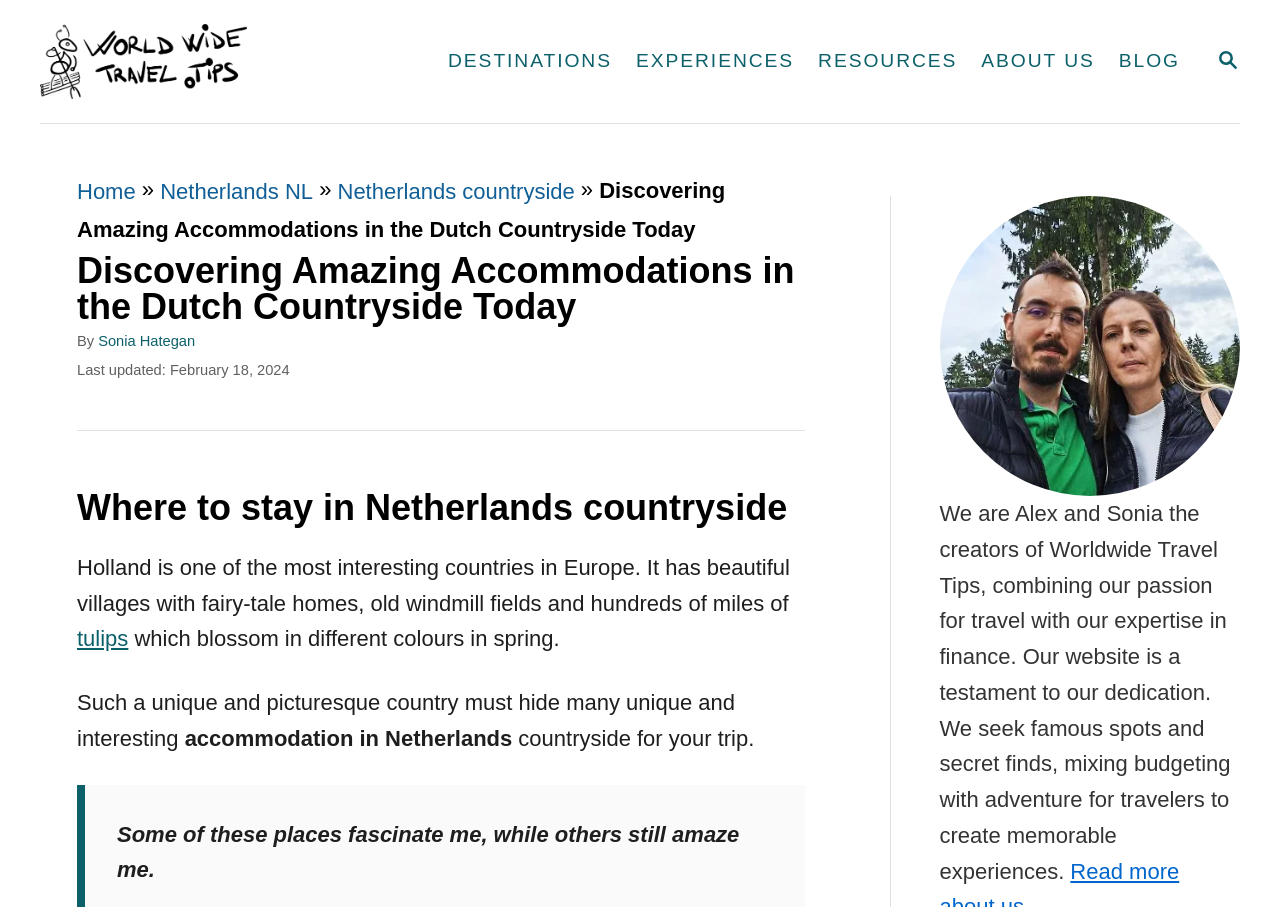Answer the question with a single word or phrase: 
What is the purpose of the website mentioned on this webpage?

travel tips